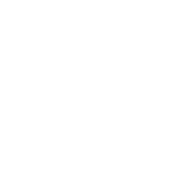Offer an in-depth description of the image.

The image features stylish floral wall photography backdrops, capturing vibrant colors and intricate floral designs that enhance any photographic setting. These backdrops are perfect for events like weddings, parties, or professional photo shoots, offering a visually appealing backdrop that elevates the overall aesthetic. The accompanying text indicates this particular backdrop is part of a collection, showcasing its popularity and potential use in various occasions. Ideal for photographers looking to create stunning visual experiences, this backdrop is both versatile and appealing.